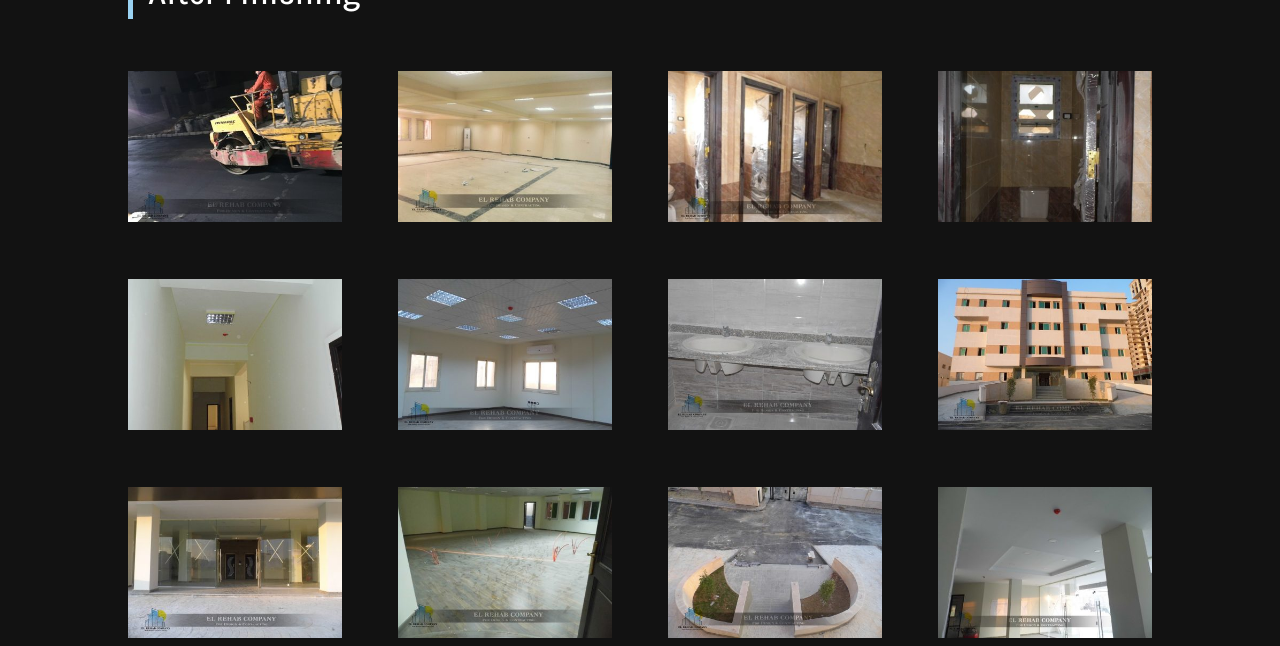Identify the bounding box coordinates of the element that should be clicked to fulfill this task: "click the first icon". The coordinates should be provided as four float numbers between 0 and 1, i.e., [left, top, right, bottom].

[0.1, 0.321, 0.267, 0.35]